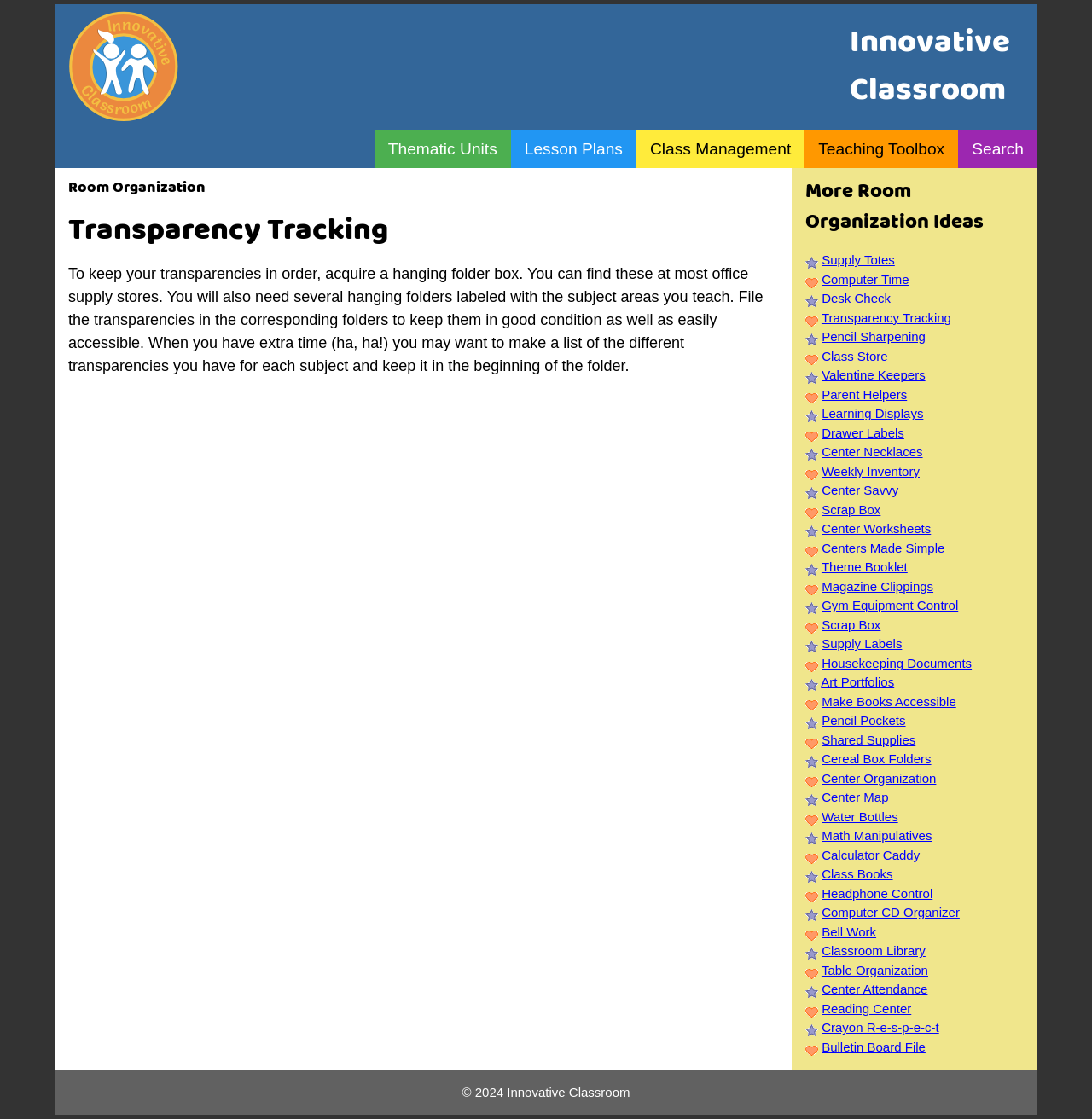Answer this question in one word or a short phrase: What is the purpose of the hanging folder box?

Organizing transparencies